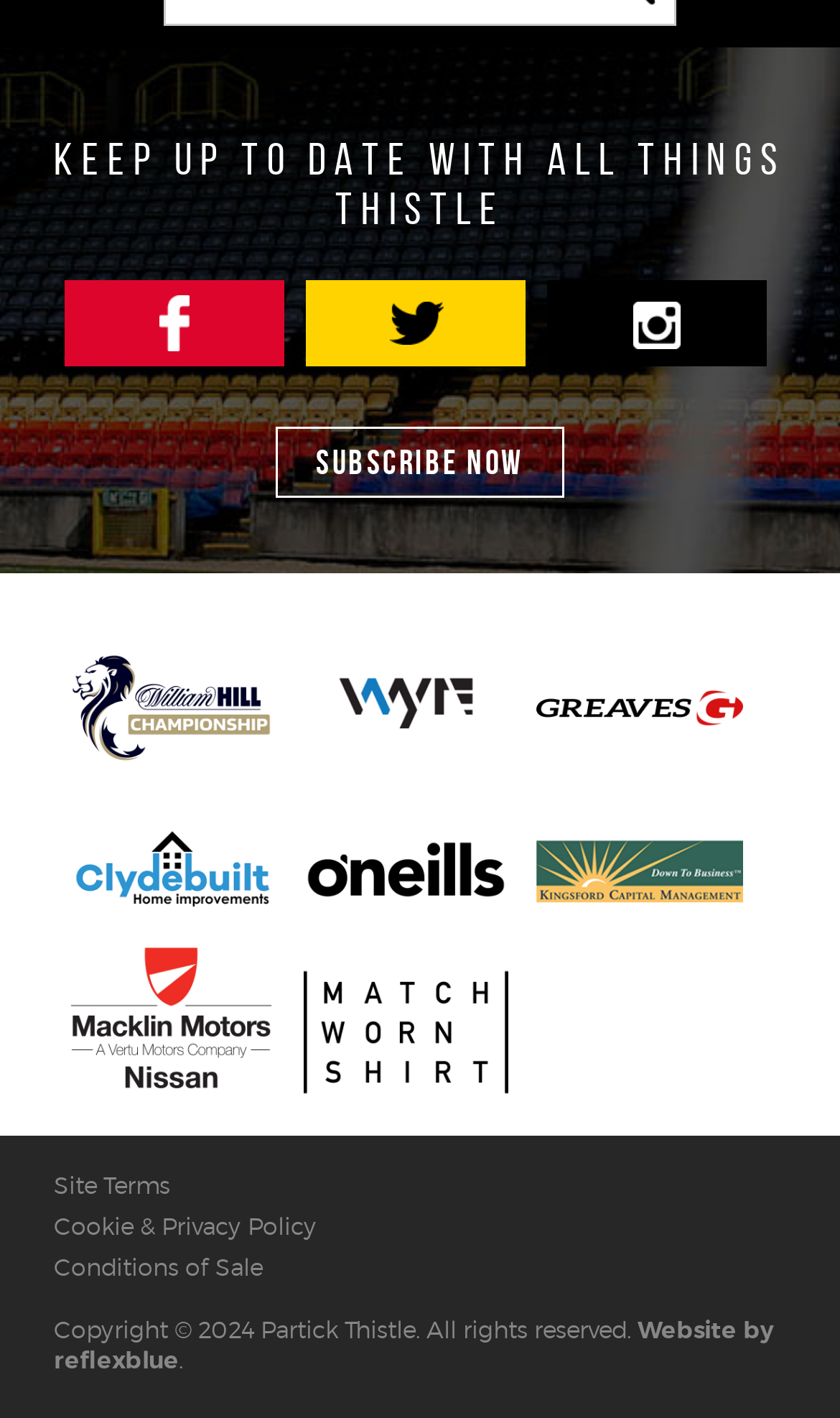Find and specify the bounding box coordinates that correspond to the clickable region for the instruction: "Visit reflexblue's website".

[0.064, 0.948, 0.213, 0.969]